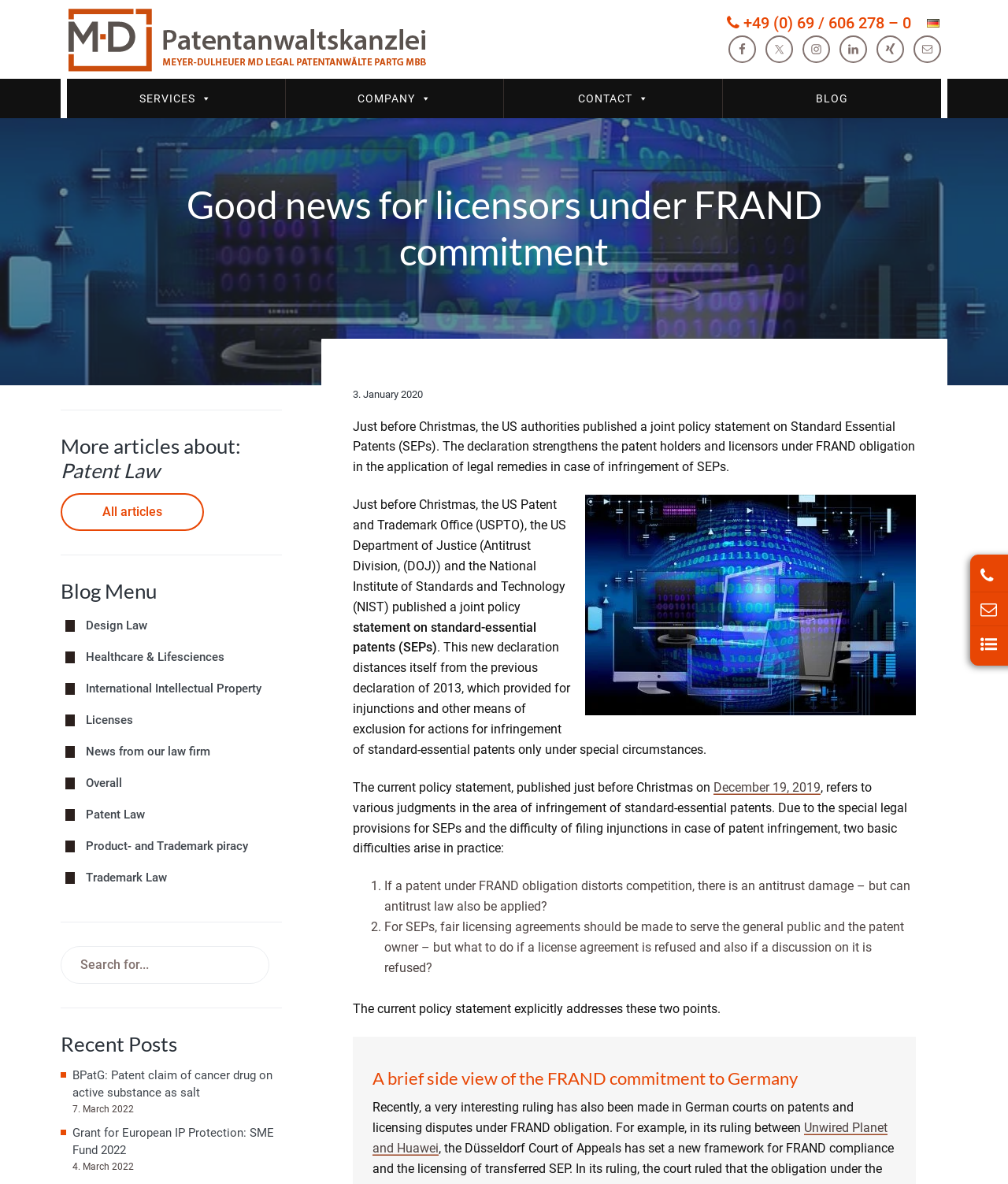Please identify the bounding box coordinates of the clickable element to fulfill the following instruction: "Visit the 'Patent Law' page". The coordinates should be four float numbers between 0 and 1, i.e., [left, top, right, bottom].

[0.085, 0.681, 0.144, 0.696]